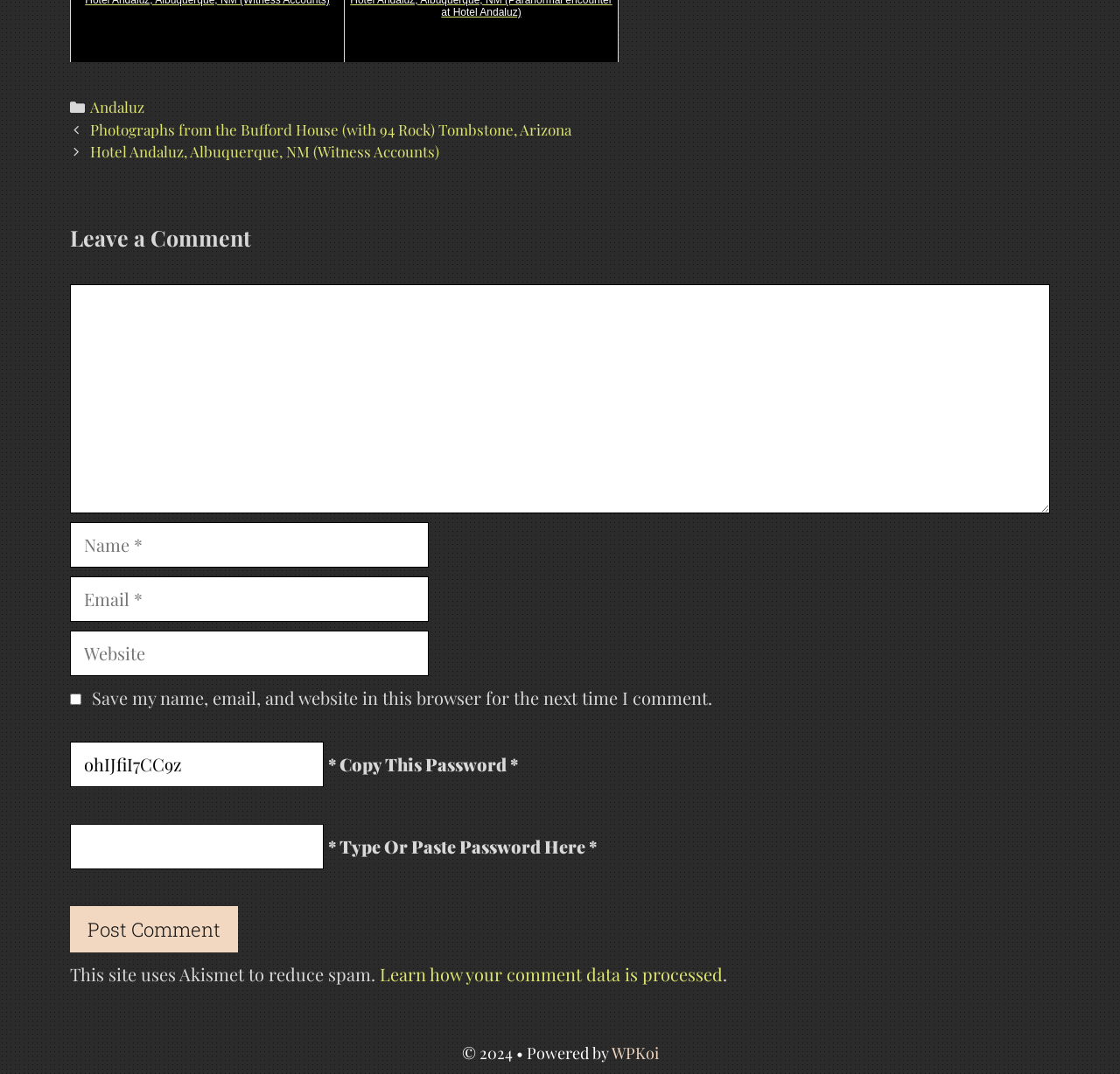Please identify the bounding box coordinates of the element I should click to complete this instruction: 'Type in the 'Comment' textbox'. The coordinates should be given as four float numbers between 0 and 1, like this: [left, top, right, bottom].

[0.062, 0.264, 0.938, 0.478]